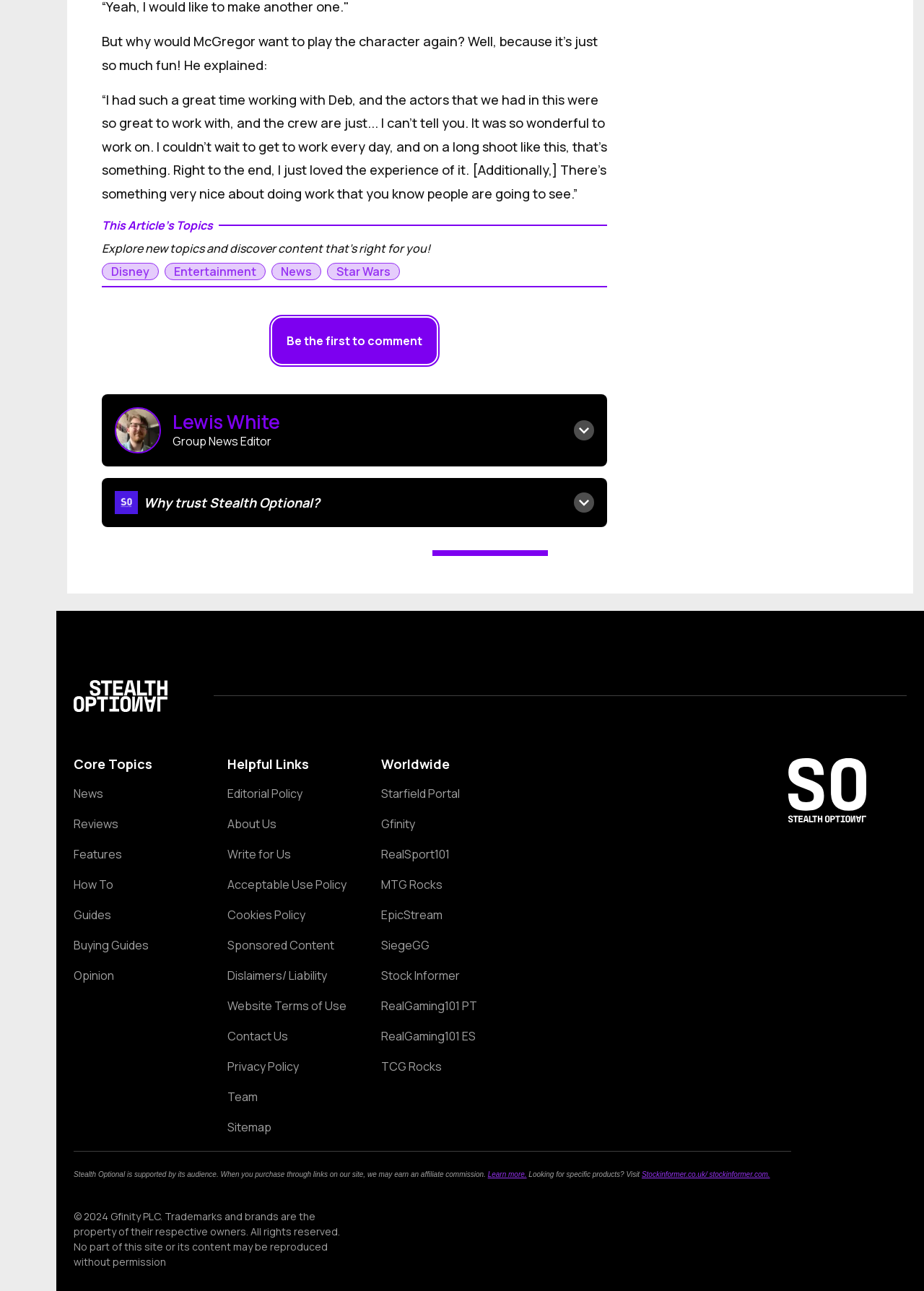Bounding box coordinates are specified in the format (top-left x, top-left y, bottom-right x, bottom-right y). All values are floating point numbers bounded between 0 and 1. Please provide the bounding box coordinate of the region this sentence describes: volleyball

None